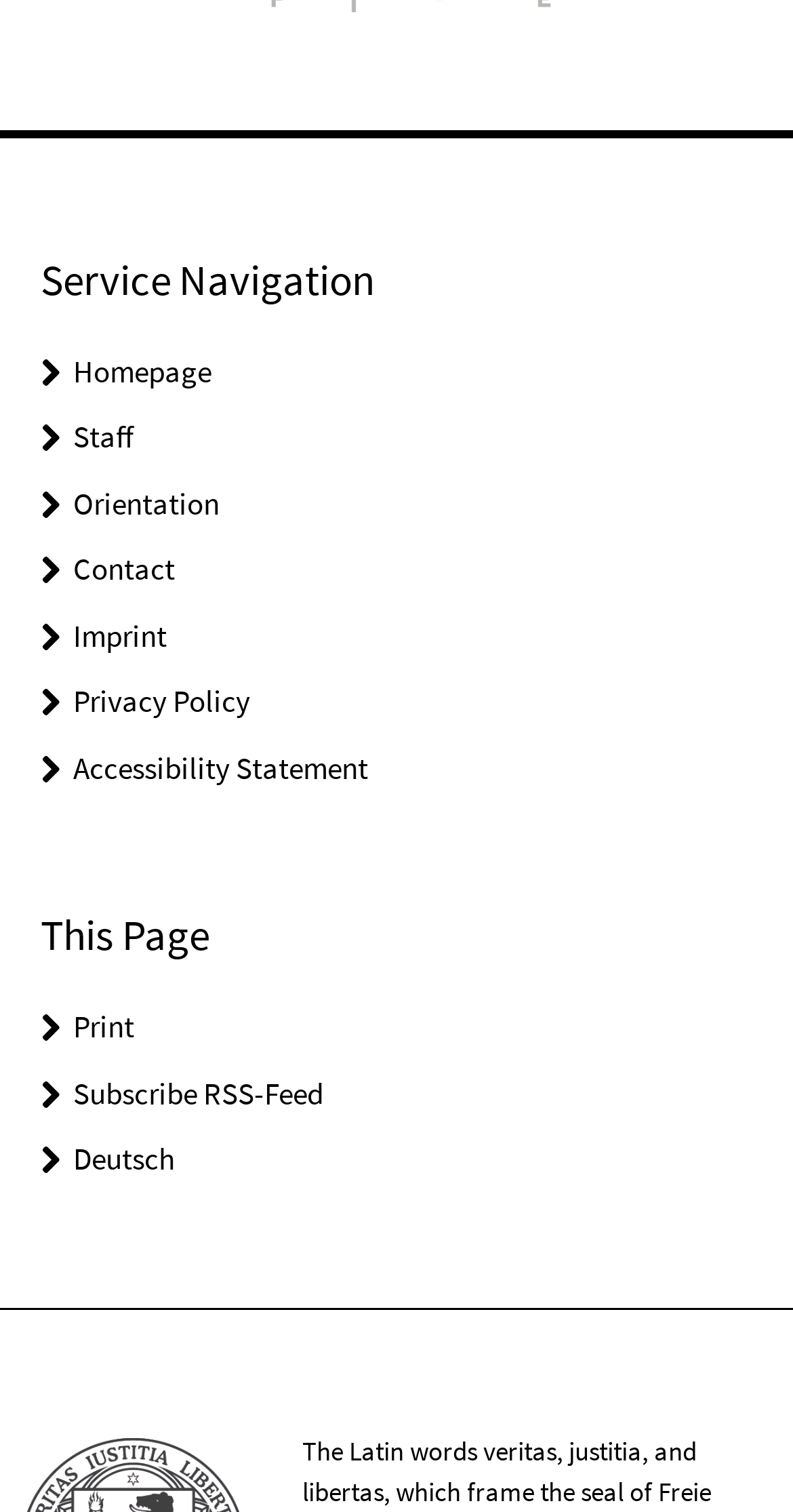Based on the element description Deutsch, identify the bounding box of the UI element in the given webpage screenshot. The coordinates should be in the format (top-left x, top-left y, bottom-right x, bottom-right y) and must be between 0 and 1.

[0.092, 0.754, 0.221, 0.779]